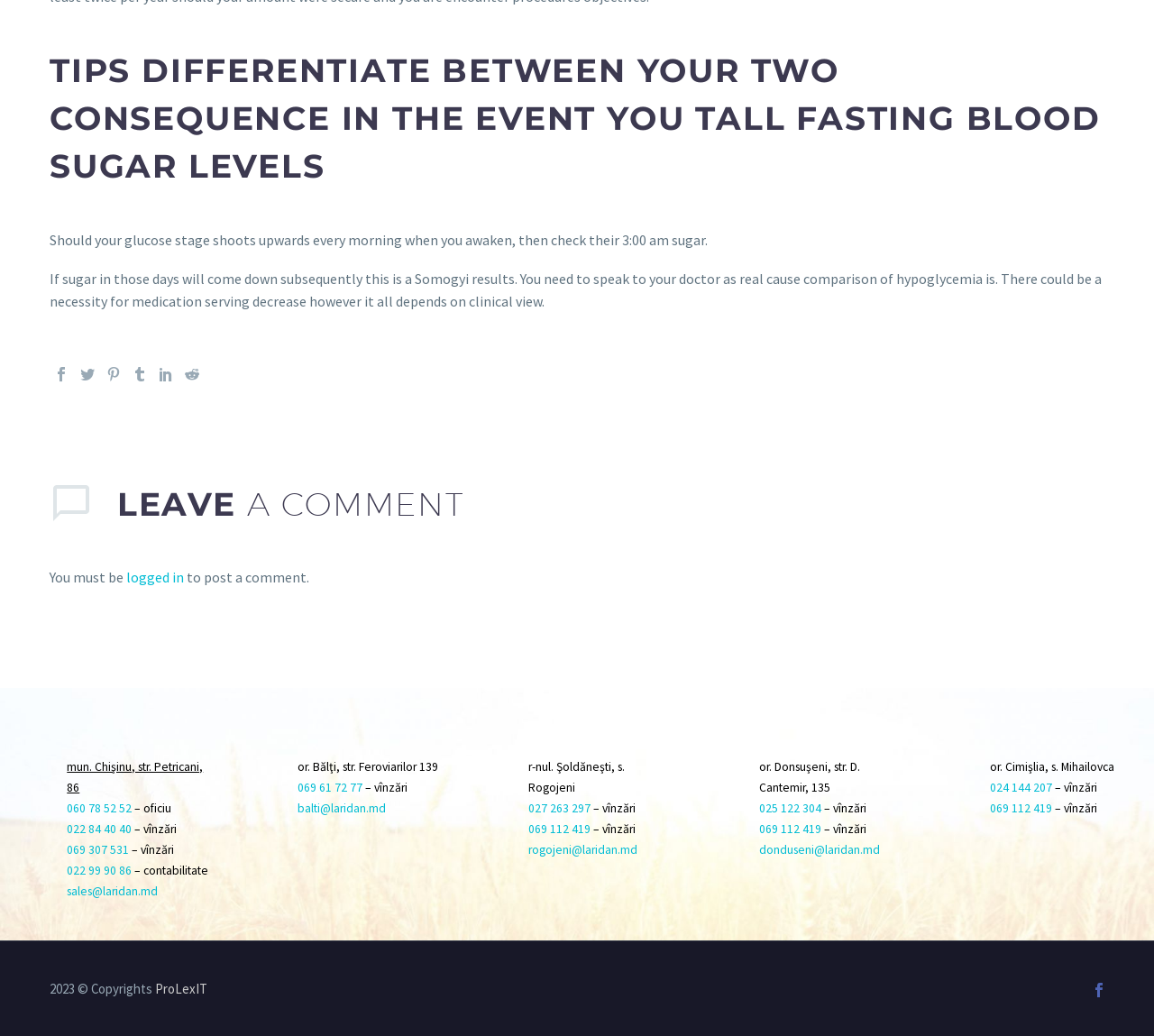Provide a single word or phrase answer to the question: 
What is the topic of the main heading?

Blood sugar levels